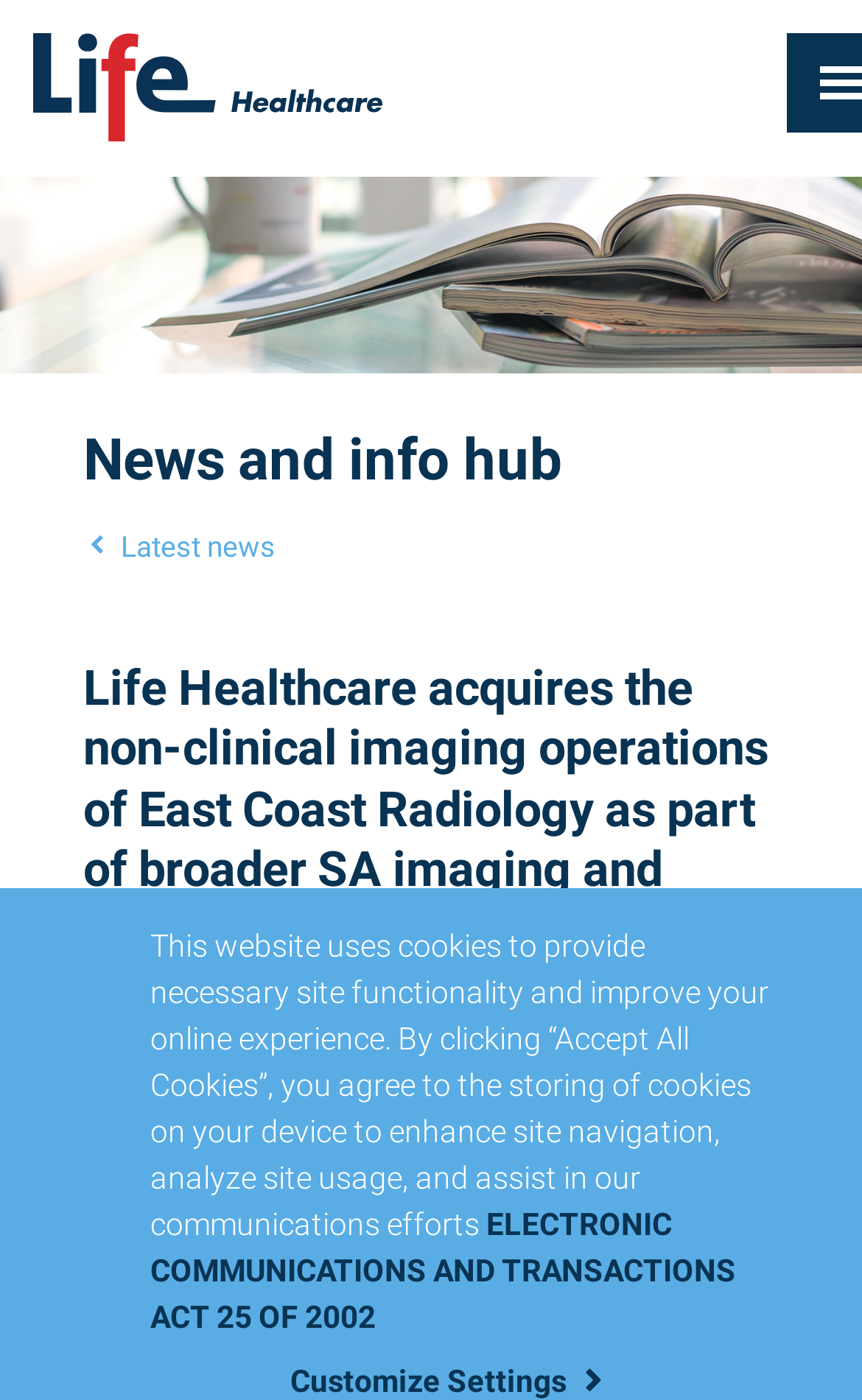Please give a short response to the question using one word or a phrase:
What is the name of the company acquiring East Coast Radiology?

Life Healthcare